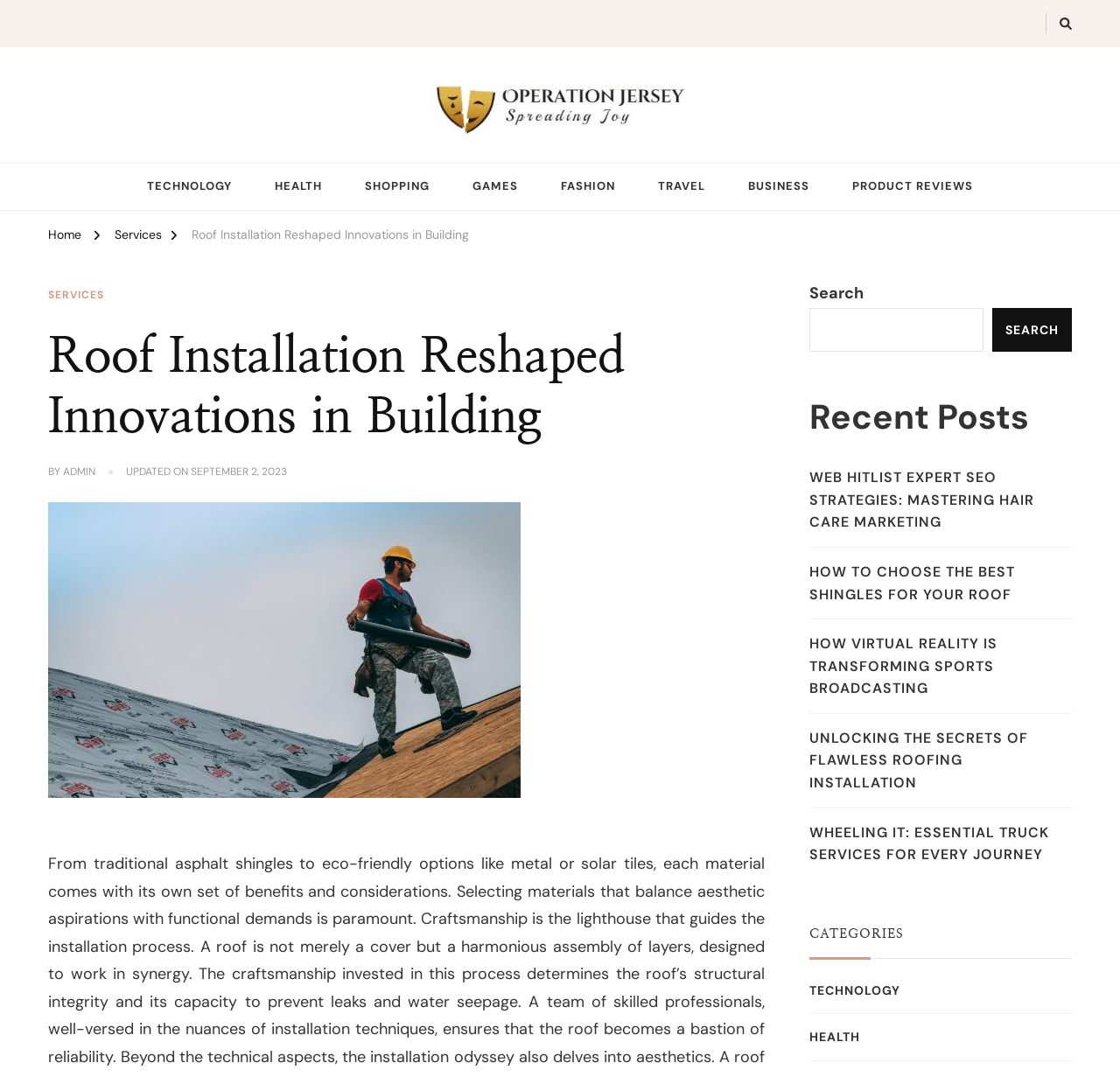Please answer the following question using a single word or phrase: 
What is the date of the updated post?

SEPTEMBER 2, 2023